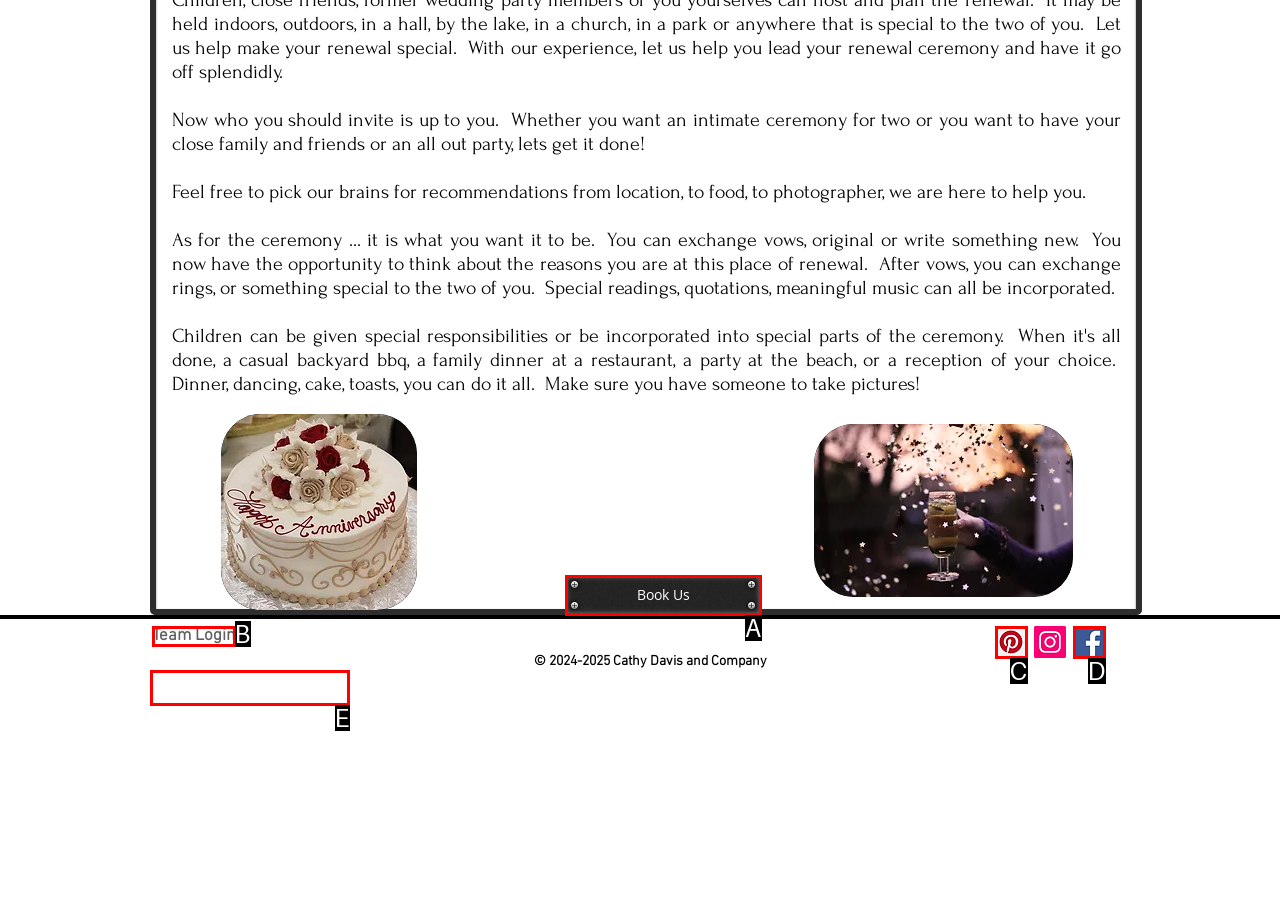From the given options, find the HTML element that fits the description: Login/Sign up. Reply with the letter of the chosen element.

E